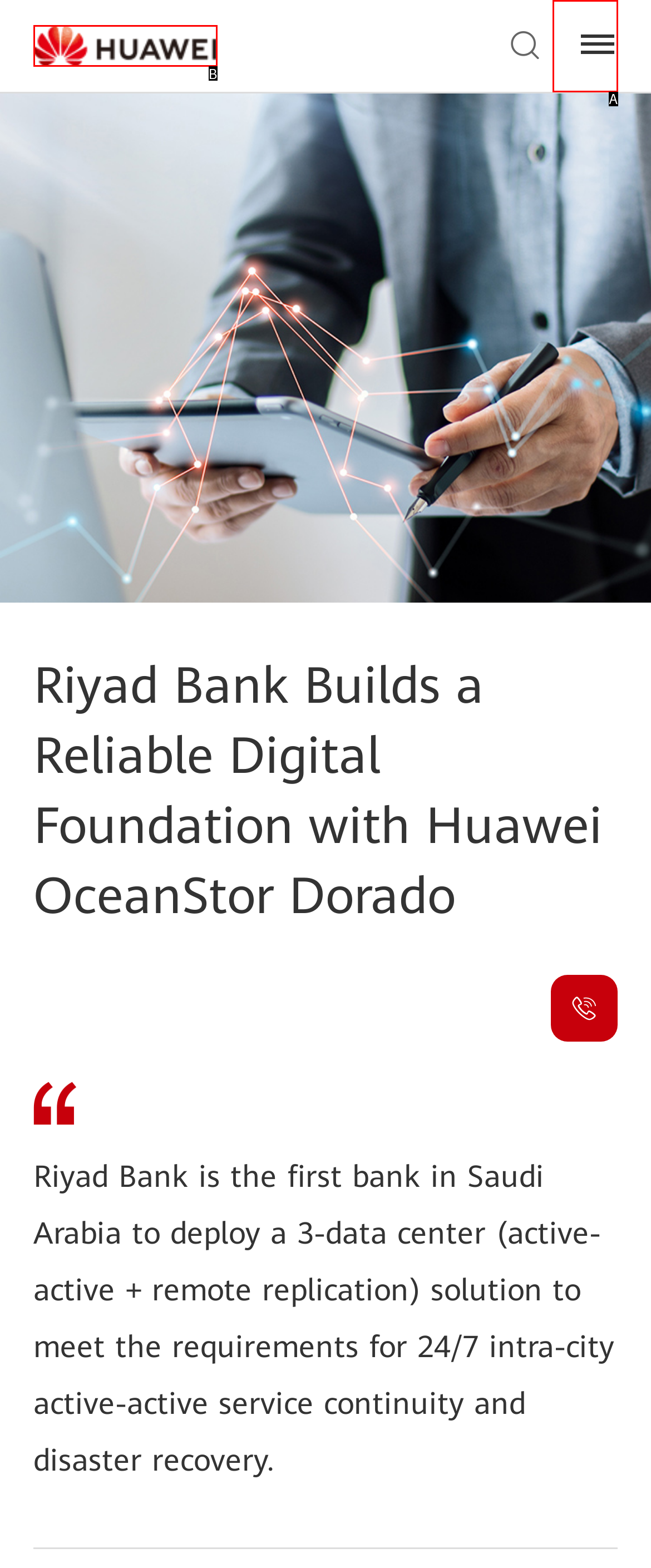Determine which option matches the element description: parent_node: Products and Solutions title="Menu"
Answer using the letter of the correct option.

A